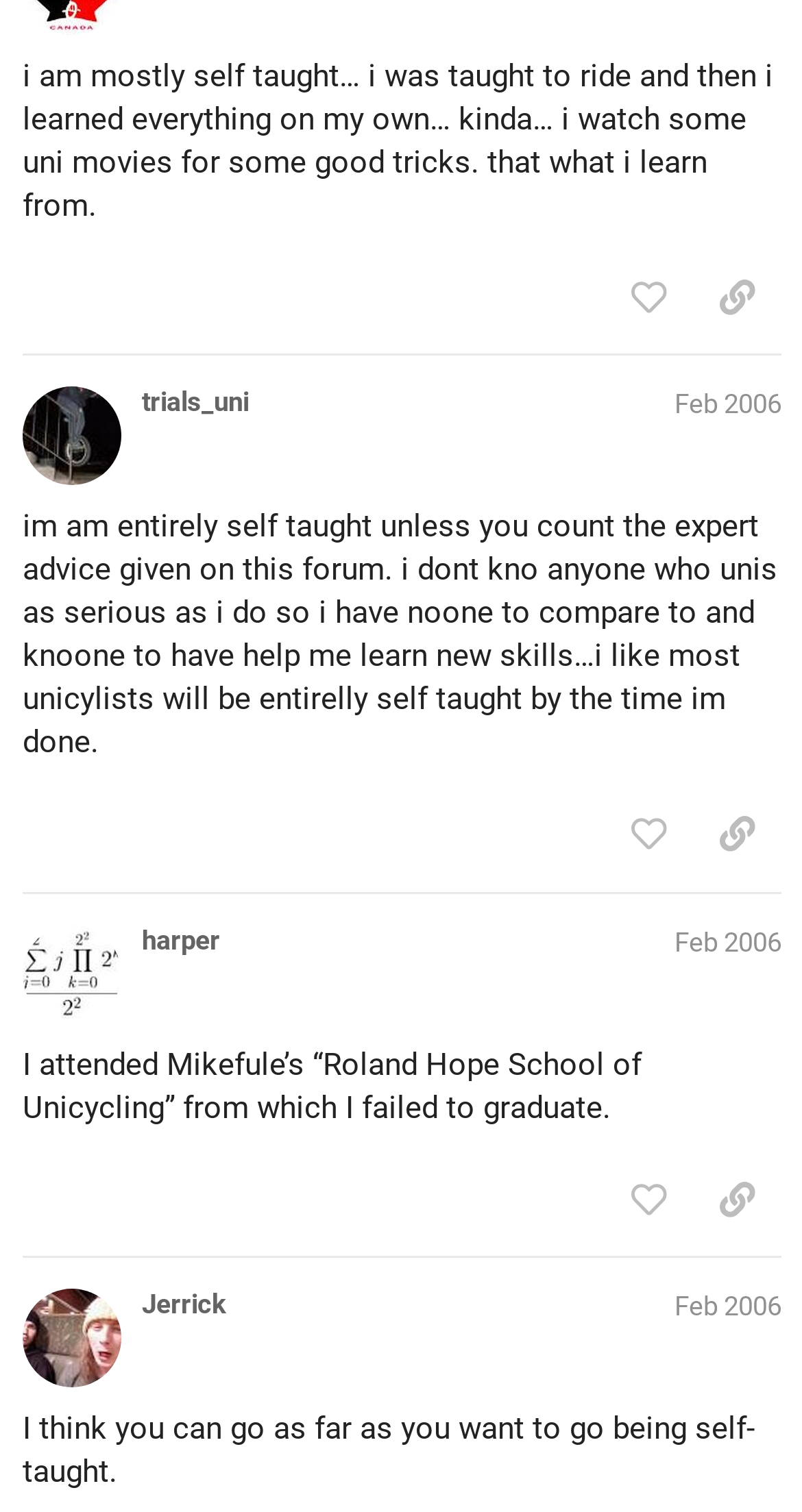How many 'like this post' buttons are on this page?
Please provide a comprehensive and detailed answer to the question.

I counted the number of buttons with the label 'like this post' and found three of them, indicating that there are three 'like this post' buttons on this page.